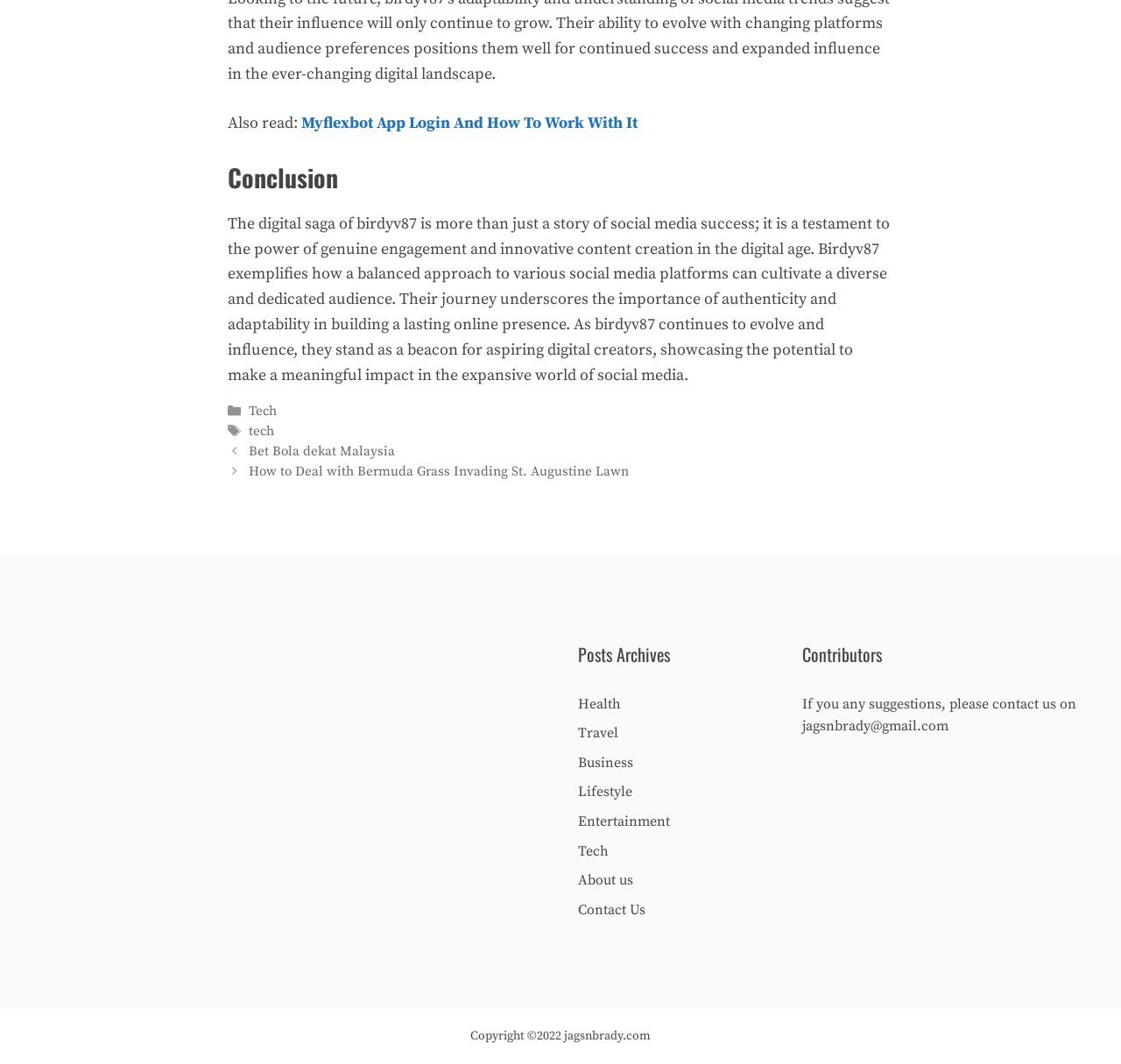Find the bounding box coordinates for the area you need to click to carry out the instruction: "Visit the 'Tech' category". The coordinates should be four float numbers between 0 and 1, indicated as [left, top, right, bottom].

[0.222, 0.379, 0.247, 0.394]